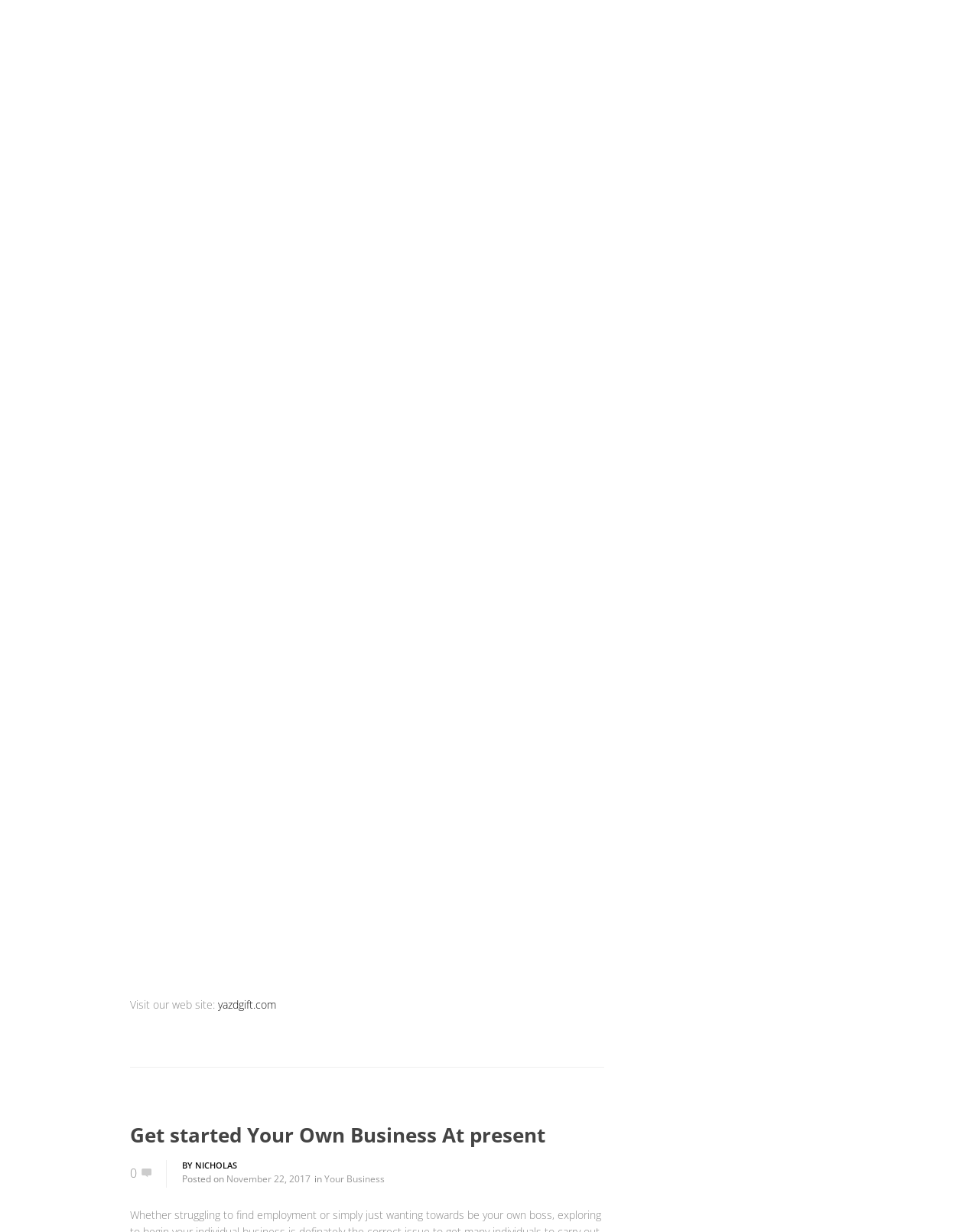Use one word or a short phrase to answer the question provided: 
What is the date of the first archive?

November 2017